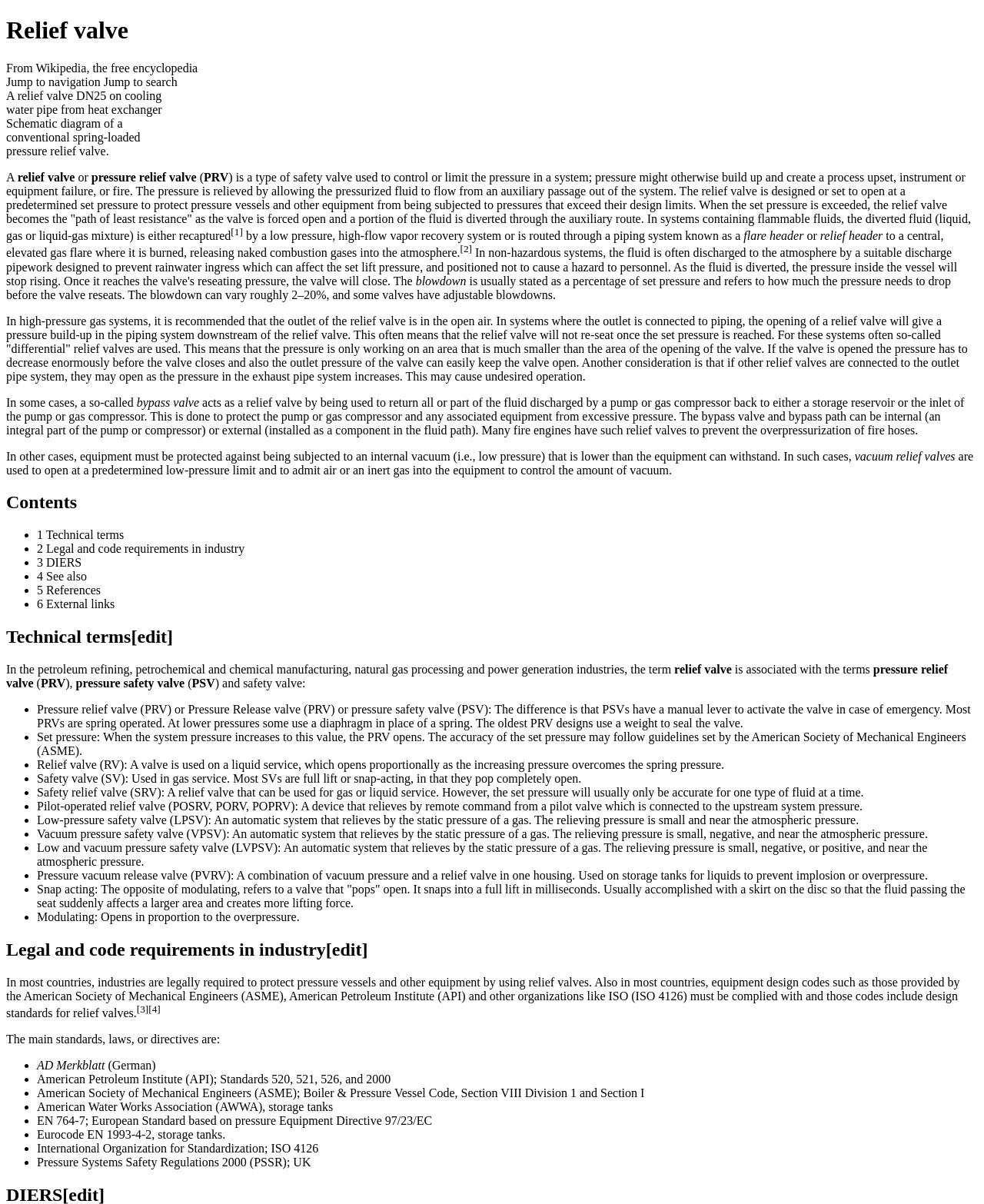Summarize the webpage with a detailed and informative caption.

The webpage is about relief valves, a type of safety valve used to control or limit pressure in a system. At the top, there is a heading "Relief valve" followed by a brief description "From Wikipedia, the free encyclopedia". Below this, there are two links "Jump to navigation" and "Jump to search" on the top left and right sides, respectively.

On the left side, there is an image with a caption "A relief valve DN25 on cooling water pipe from heat exchanger" and another image with a caption "Schematic diagram of a conventional spring-loaded pressure relief valve". 

The main content of the webpage is a detailed description of relief valves, including their function, types, and applications. The text is divided into several sections, including "Technical terms", "Legal and code requirements in industry", "DIERS", "See also", "References", and "External links". 

Throughout the webpage, there are several headings and subheadings that break up the content into smaller sections, making it easier to read and understand. There are also several links to other related topics and external sources.